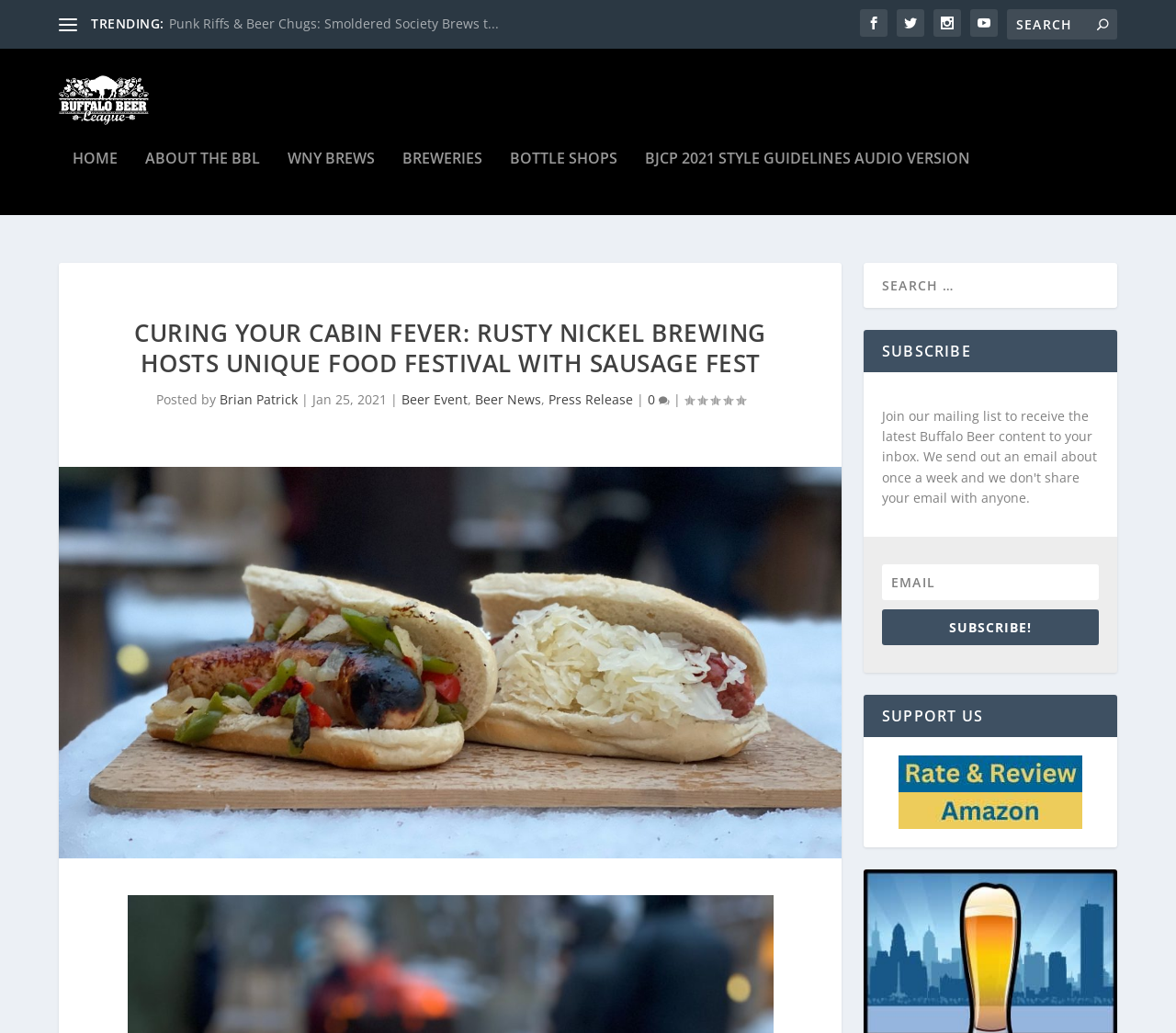What is the name of the brewery hosting the Sausage Fest? Using the information from the screenshot, answer with a single word or phrase.

Rusty Nickel Brewing